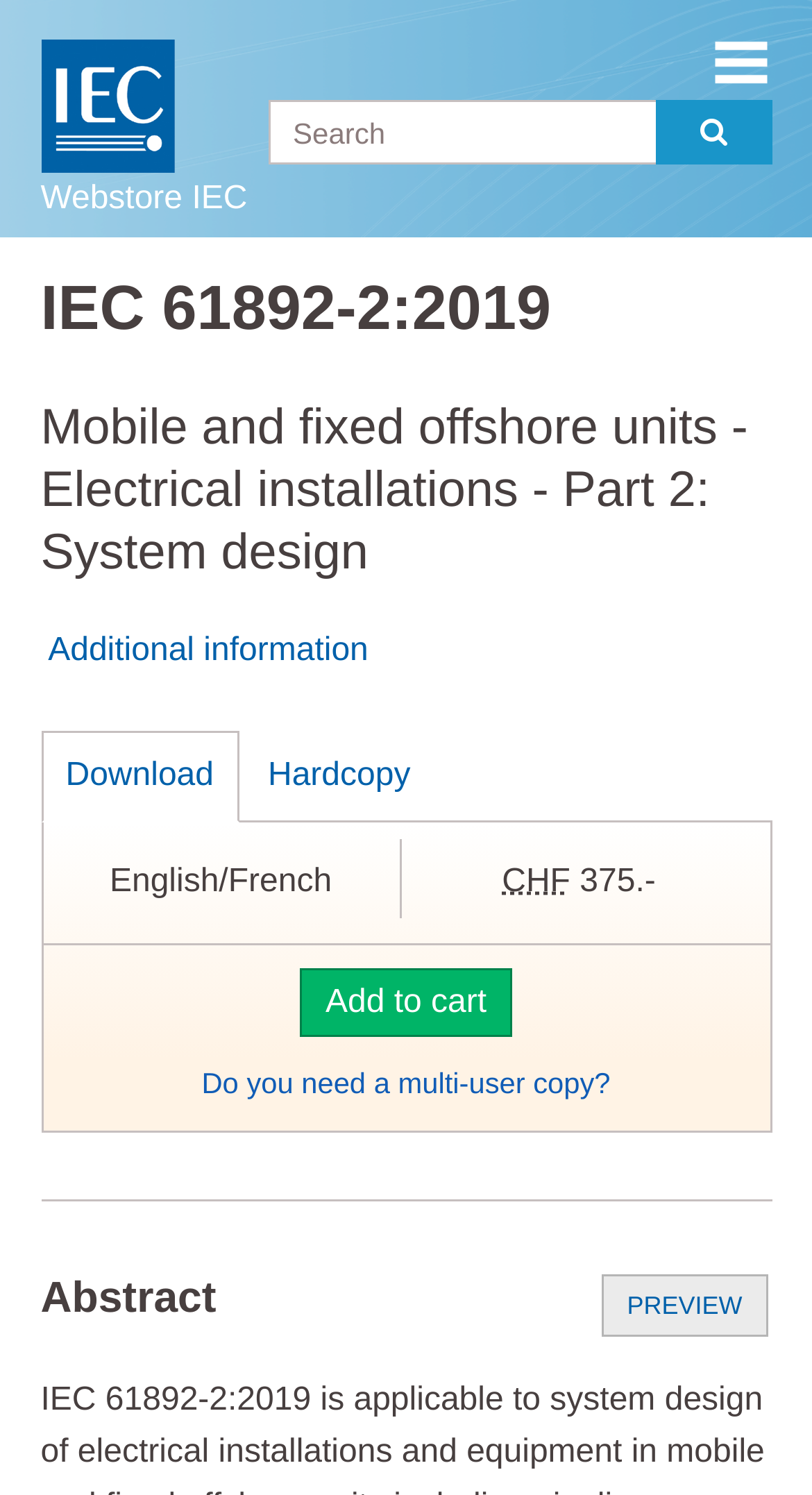Provide an in-depth caption for the webpage.

The webpage is about the IEC 61892-2:2019 standard, specifically the "Mobile and fixed offshore units - Electrical installations - Part 2: System design" section. At the top left corner, there is an IEC logo image. Next to it, there is a heading that reads "Webstore IEC". 

On the top right side, there are several links, including "Sign in", "Create account", and a search bar with a "Go" button. Below the search bar, there are several hidden links, including "HOME", "SIGN IN", "HELP", "CART 0", and "ADVANCED SEARCH". 

On the top right corner, there is a "menu" link. Below it, there are two headings that describe the standard, followed by a link to "Additional information". There are also links to "Download" and "Hardcopy" options. 

In the middle of the page, there is a group of elements that display information about the standard, including the language (English/French), price (375.- CHF), and an "Add to cart" button. 

Below this section, there is a link that asks "Do you need a multi-user copy?". A horizontal separator line follows, and then there is a link to "PREVIEW". 

Finally, at the bottom of the page, there is a heading that reads "Abstract", which likely contains a summary of the standard.